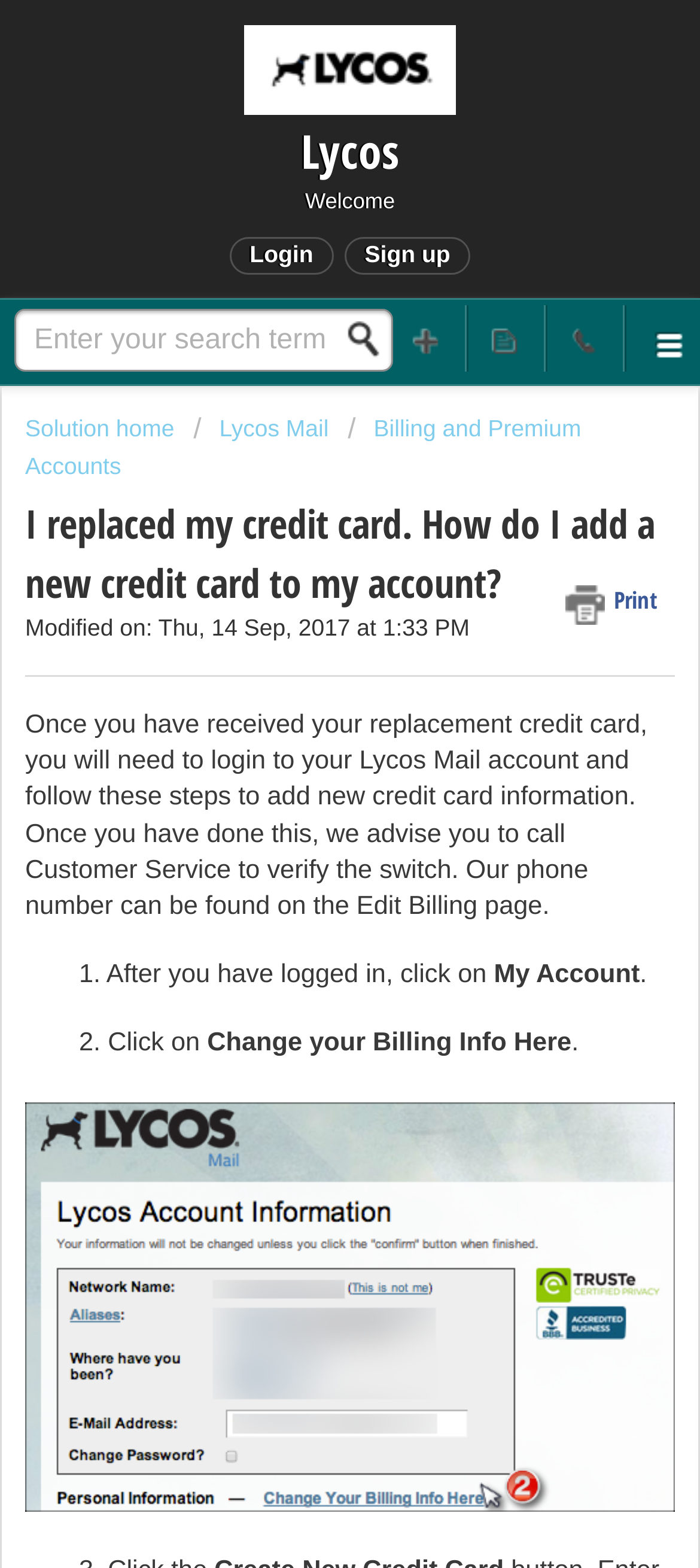Reply to the question below using a single word or brief phrase:
What is the purpose of calling Customer Service?

To verify the switch